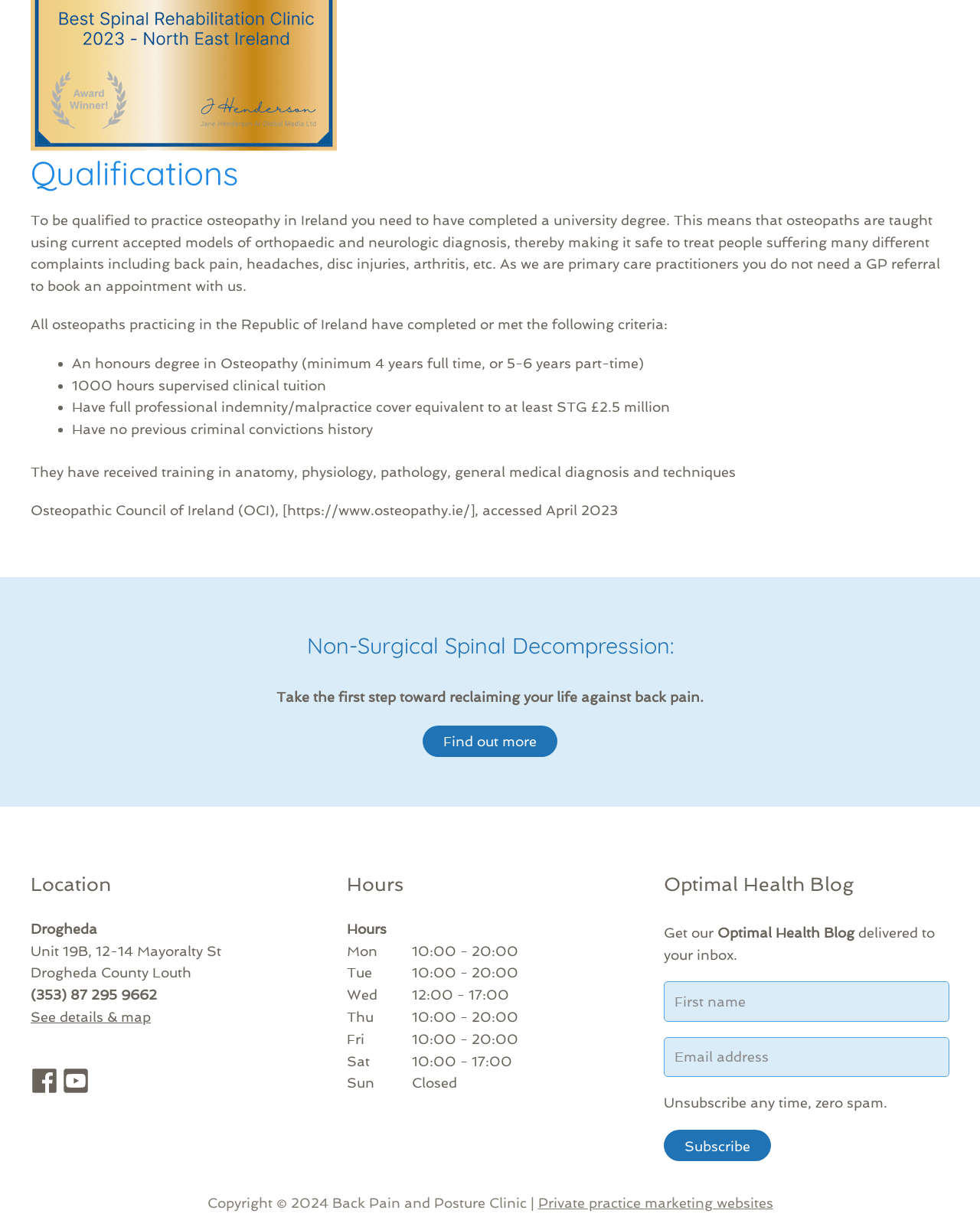Identify the bounding box of the UI element described as follows: "name="email-1" placeholder="Email address"". Provide the coordinates as four float numbers in the range of 0 to 1 [left, top, right, bottom].

[0.677, 0.843, 0.969, 0.876]